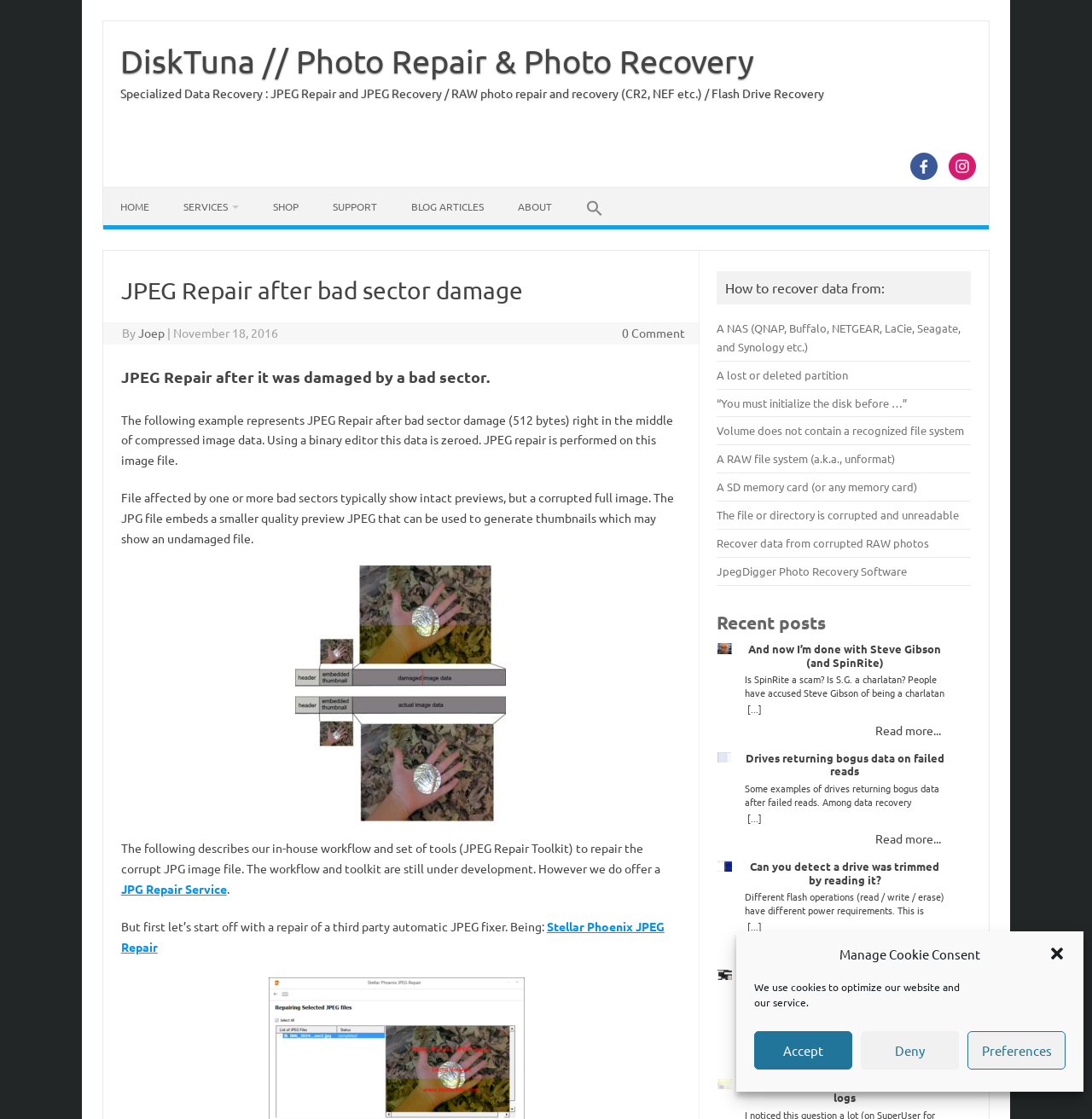Using the webpage screenshot and the element description aria-label="Search Icon Link", determine the bounding box coordinates. Specify the coordinates in the format (top-left x, top-left y, bottom-right x, bottom-right y) with values ranging from 0 to 1.

[0.521, 0.168, 0.568, 0.201]